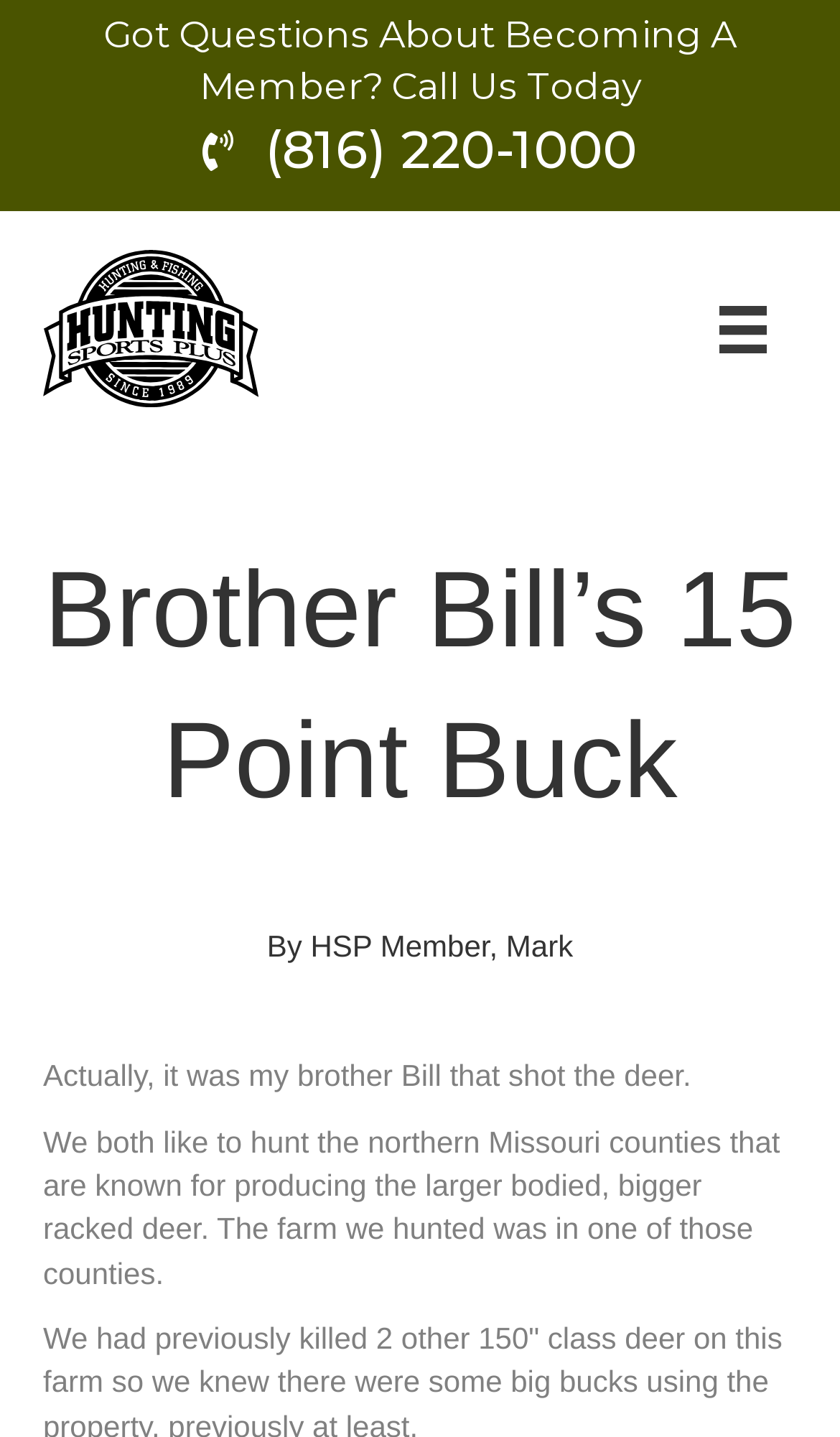Please determine the headline of the webpage and provide its content.

Brother Bill’s 15 Point Buck